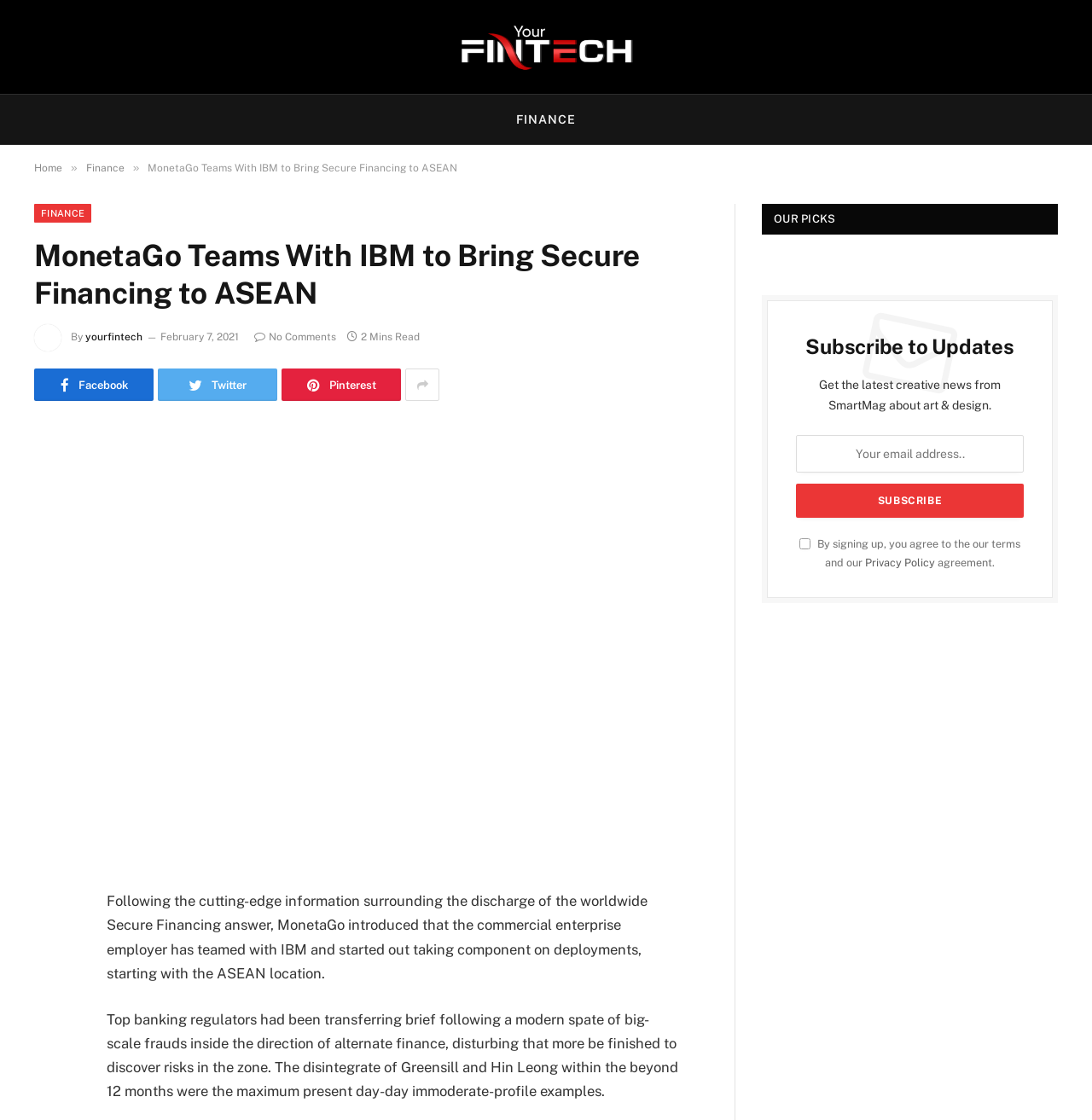Deliver a detailed narrative of the webpage's visual and textual elements.

The webpage appears to be a news article or blog post from a fintech website. At the top, there are several links to different sections of the website, including "FINANCE" and "Home", with a "»" symbol separating them. Below this, there is a heading that reads "MonetaGo Teams With IBM to Bring Secure Financing to ASEAN" and an image with the text "yourfintech" next to it.

To the right of the image, there is a byline with the text "By" and a link to the author's profile, followed by a timestamp indicating that the article was published on February 7, 2021. There is also a link to comment on the article, which currently has no comments, and an indication that the article takes 2 minutes to read.

Below the byline, there are several social media links, including Facebook, Twitter, Pinterest, and an unknown platform represented by the symbol "\uf064". The main article content begins below this, with a brief summary of the article's topic, which appears to be about MonetaGo's partnership with IBM to bring secure financing to the ASEAN region.

The article is divided into several paragraphs, with the first paragraph discussing the recent frauds in the alternative finance sector and the need for more regulation. The second paragraph appears to continue discussing the topic, but the text is not fully summarized here.

To the right of the article, there is a section titled "OUR PICKS", which may contain recommended articles or content. Below this, there is a section to subscribe to updates from the website, with a textbox to enter an email address and a button to submit. There is also a checkbox to agree to the website's terms and privacy policy, with a link to the privacy policy.

At the very bottom of the page, there are several social media links again, allowing users to share the article on different platforms.